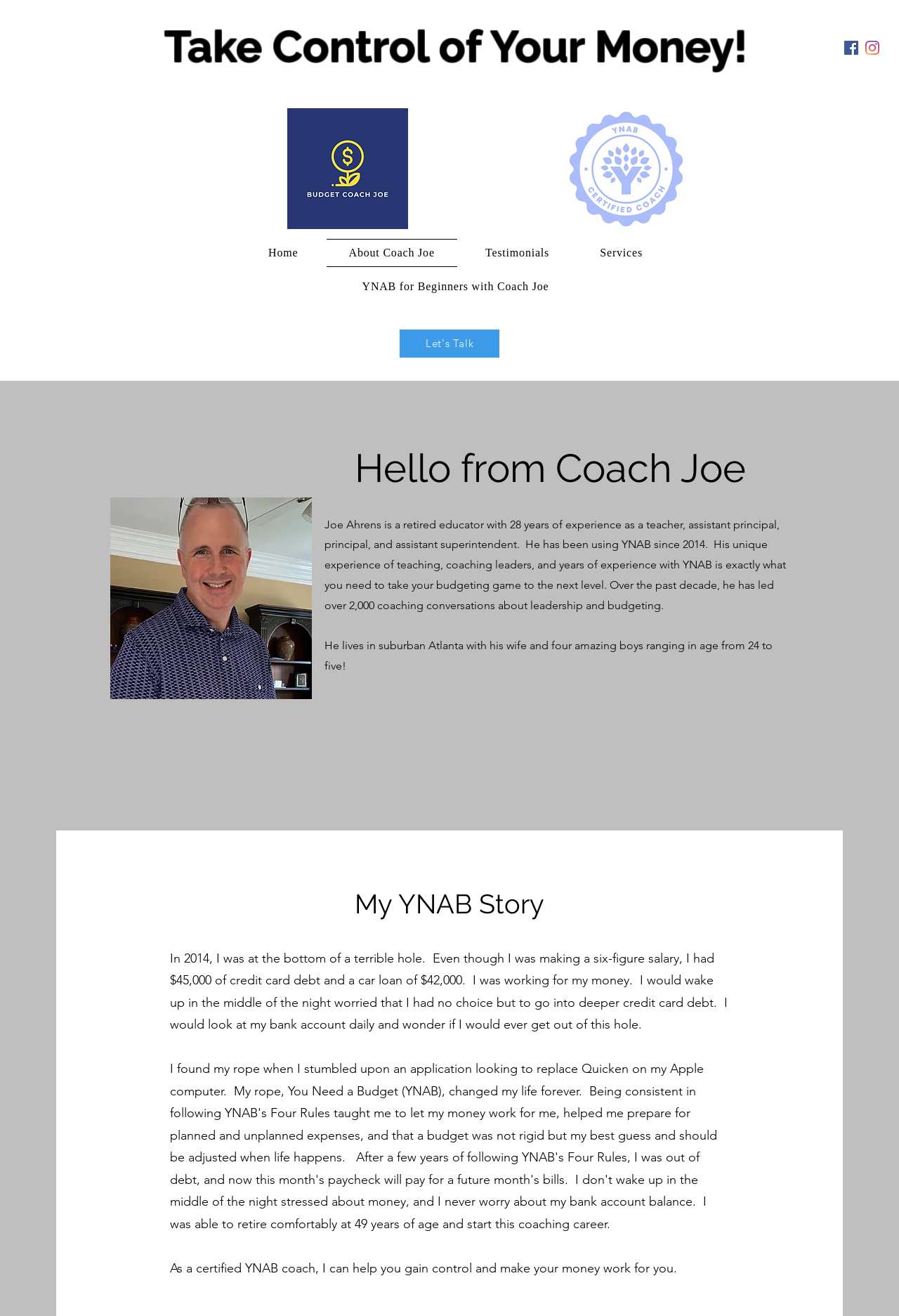What is the amount of credit card debt Coach Joe had in 2014?
Provide a detailed and well-explained answer to the question.

According to the webpage, Coach Joe had $45,000 of credit card debt and a car loan of $42,000 in 2014.